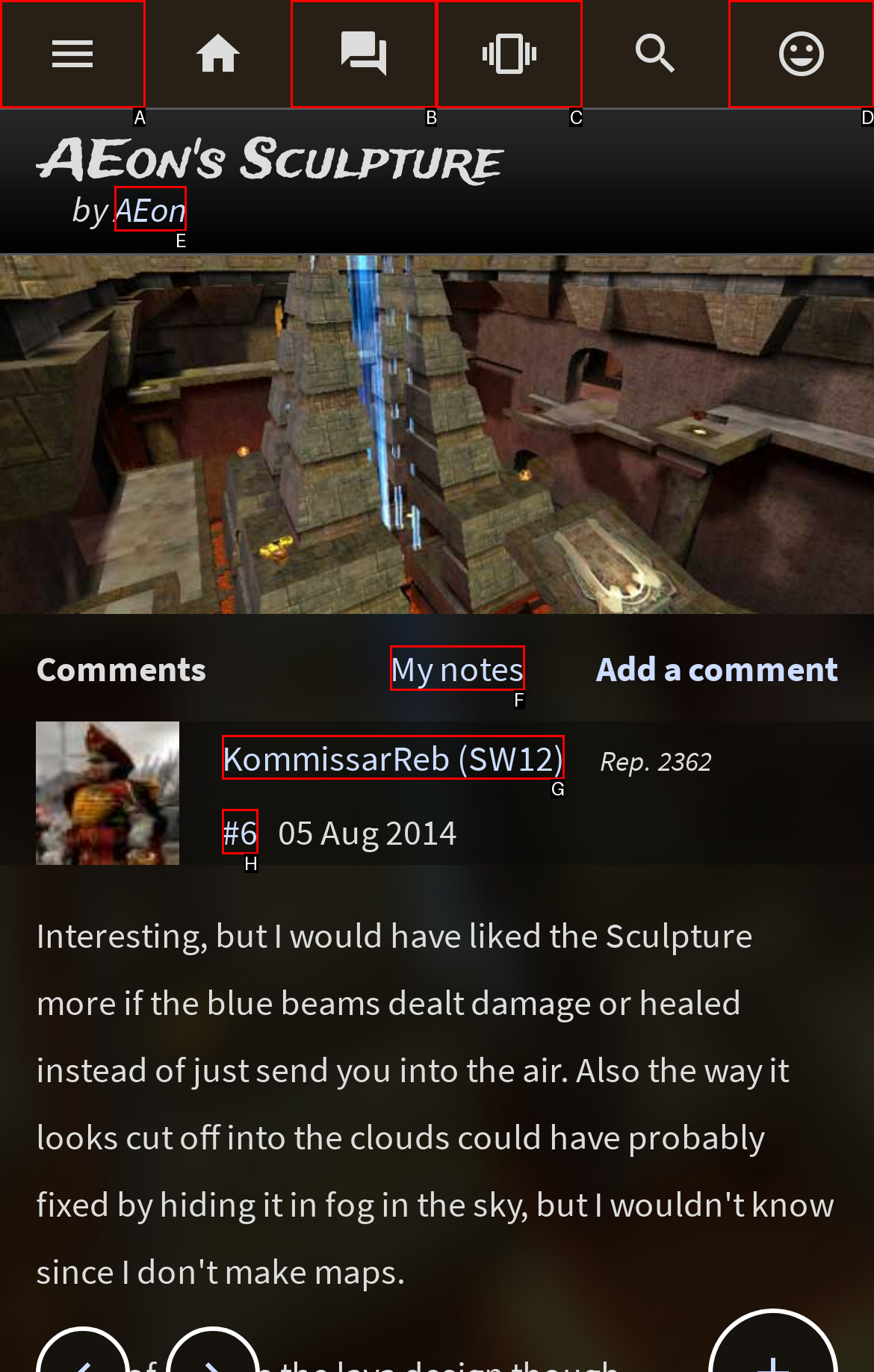Tell me which one HTML element I should click to complete the following task: View KommissarReb's profile Answer with the option's letter from the given choices directly.

G